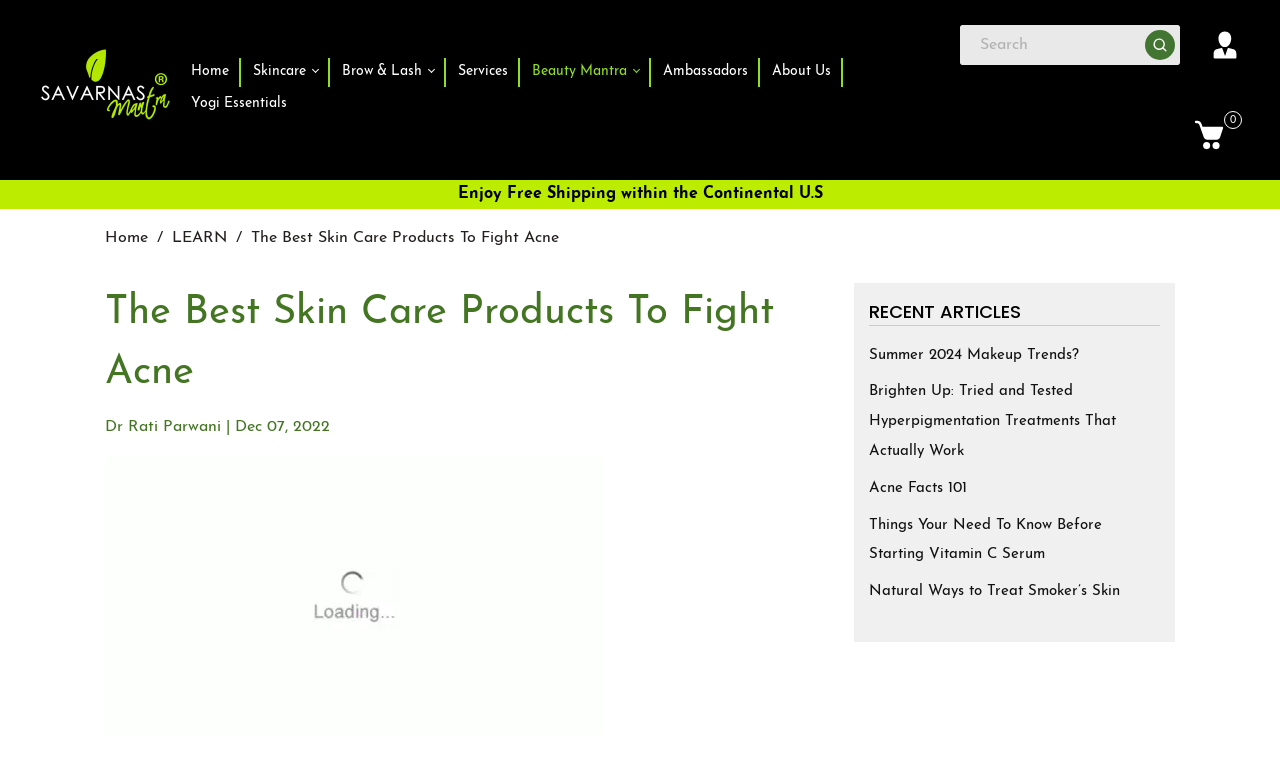Determine the bounding box coordinates of the clickable element to complete this instruction: "Click on the link 'HOME'". Provide the coordinates in the format of four float numbers between 0 and 1, [left, top, right, bottom].

None